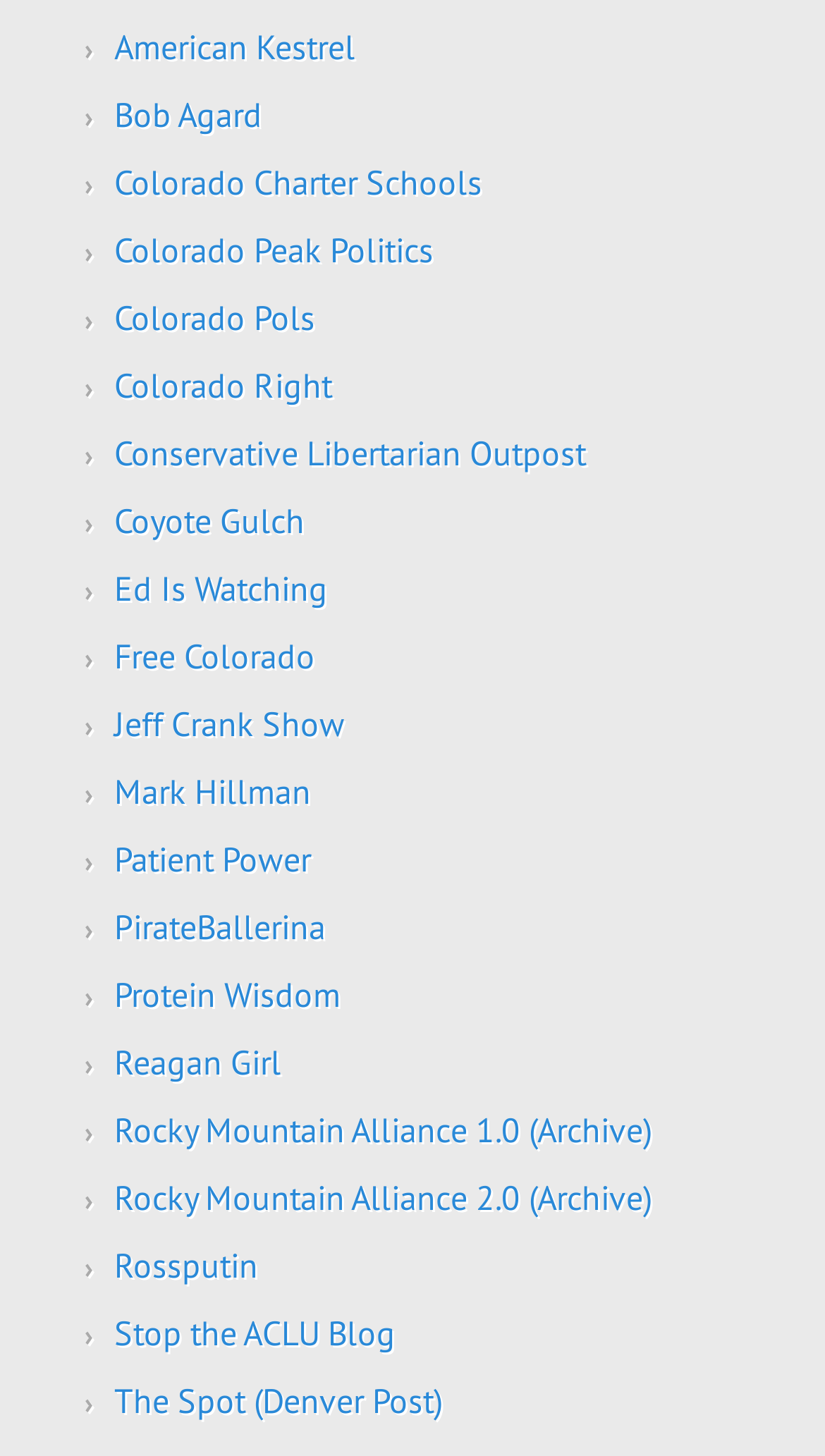Identify the bounding box coordinates of the part that should be clicked to carry out this instruction: "read Rocky Mountain Alliance 1.0".

[0.138, 0.762, 0.79, 0.791]